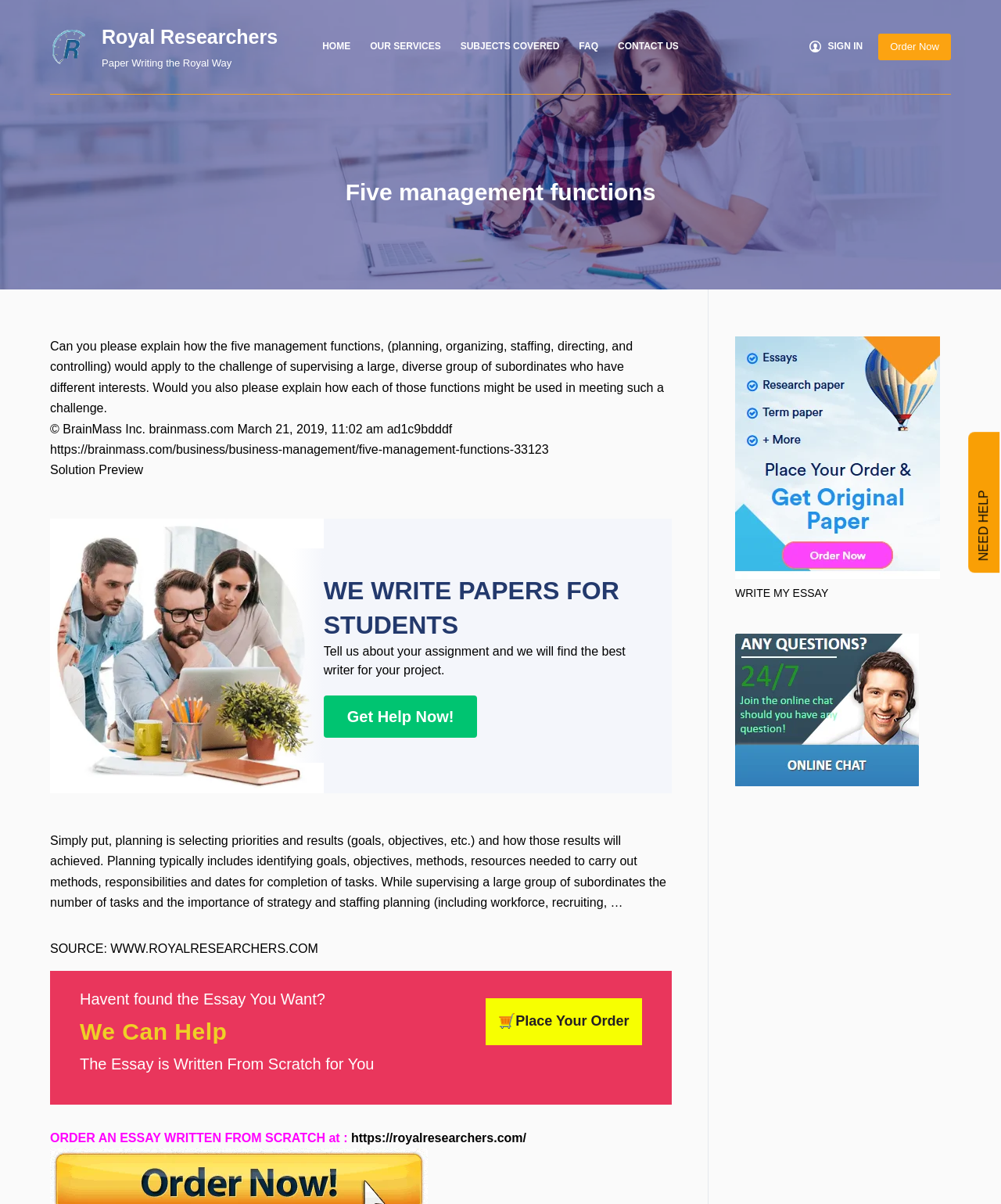Please provide a one-word or short phrase answer to the question:
What is the name of the website?

Royal Researchers